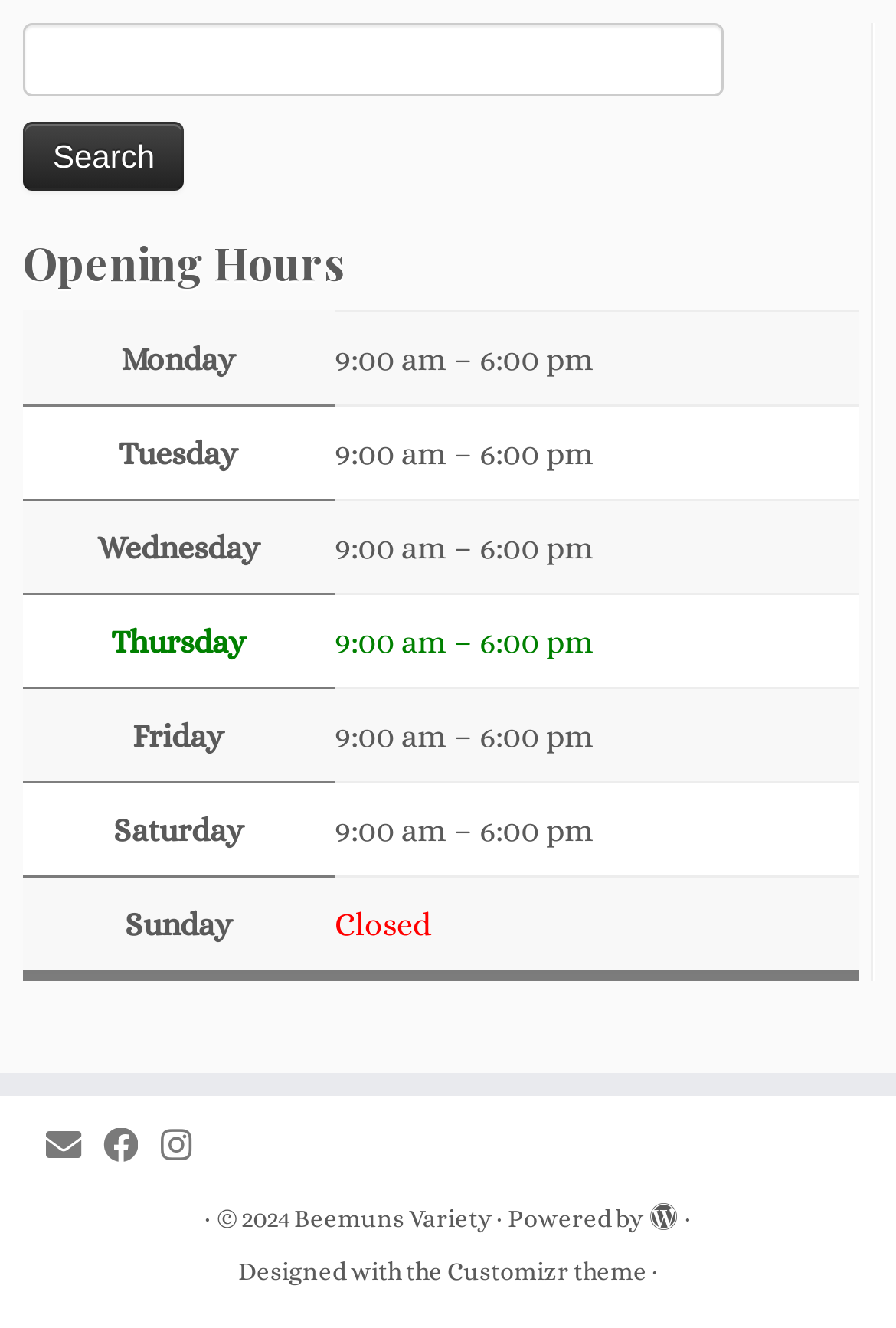Please give a succinct answer to the question in one word or phrase:
What is the search button text?

Search